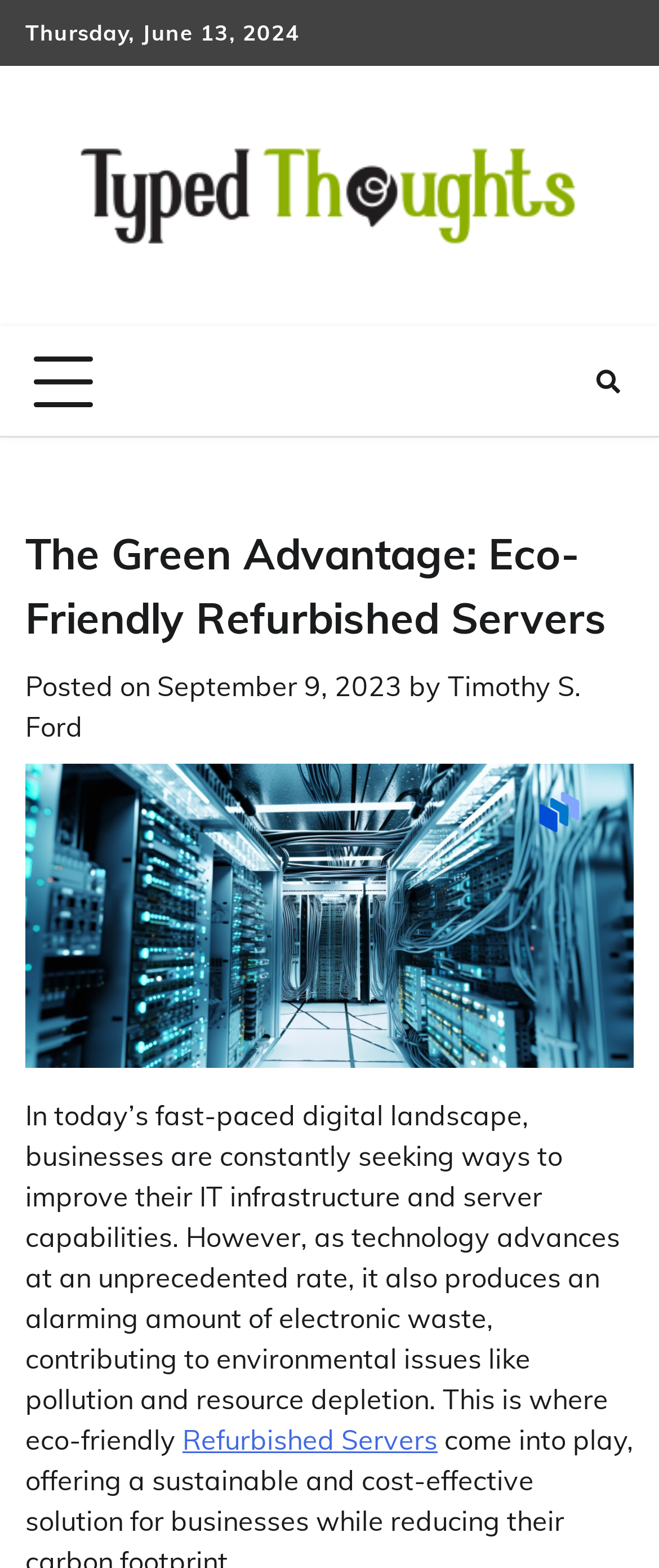Bounding box coordinates should be in the format (top-left x, top-left y, bottom-right x, bottom-right y) and all values should be floating point numbers between 0 and 1. Determine the bounding box coordinate for the UI element described as: Timothy S. Ford

[0.038, 0.427, 0.882, 0.474]